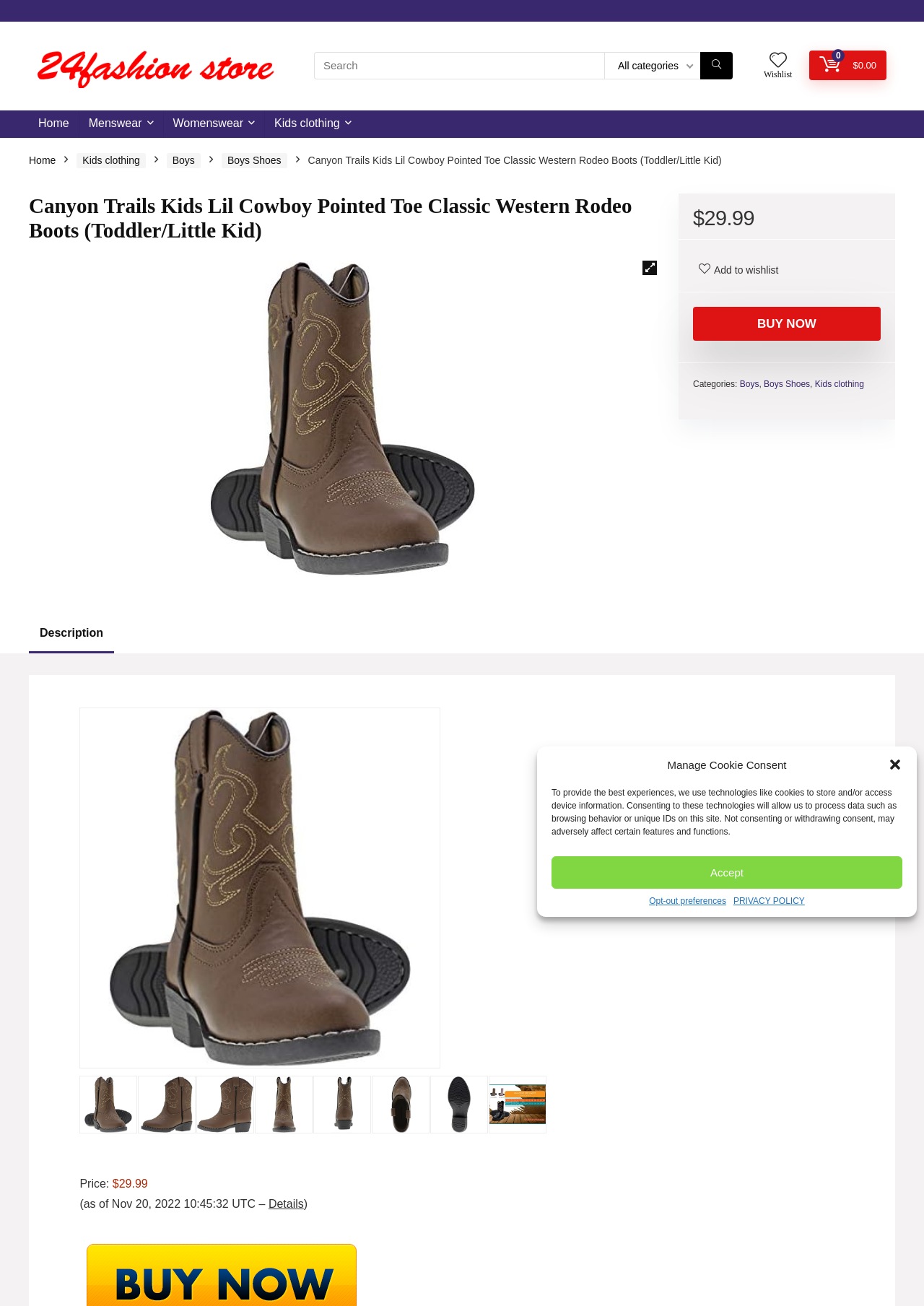Identify the bounding box coordinates of the element to click to follow this instruction: 'Search for products'. Ensure the coordinates are four float values between 0 and 1, provided as [left, top, right, bottom].

[0.34, 0.04, 0.793, 0.061]